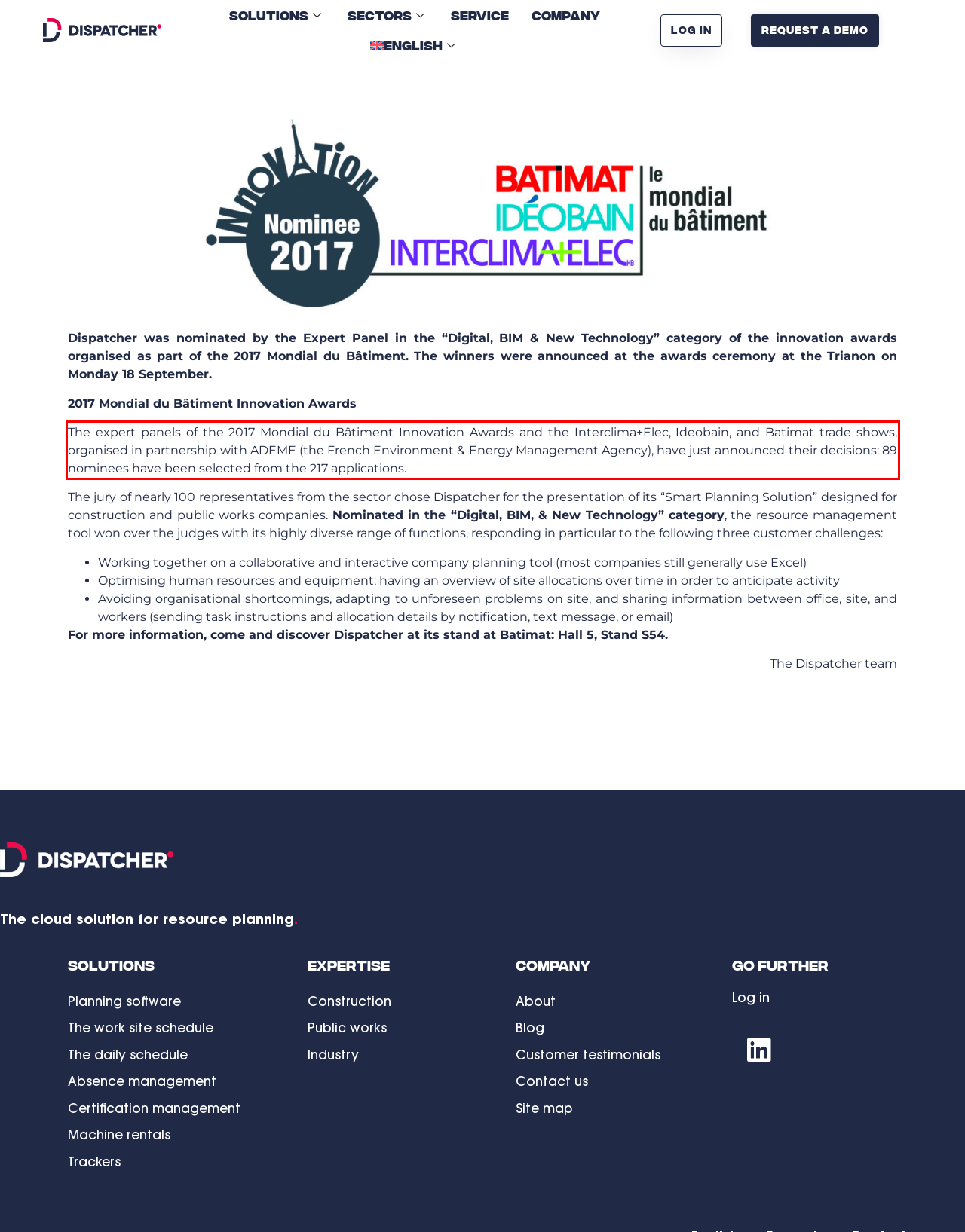You are provided with a screenshot of a webpage that includes a red bounding box. Extract and generate the text content found within the red bounding box.

The expert panels of the 2017 Mondial du Bâtiment Innovation Awards and the Interclima+Elec, Ideobain, and Batimat trade shows, organised in partnership with ADEME (the French Environment & Energy Management Agency), have just announced their decisions: 89 nominees have been selected from the 217 applications.